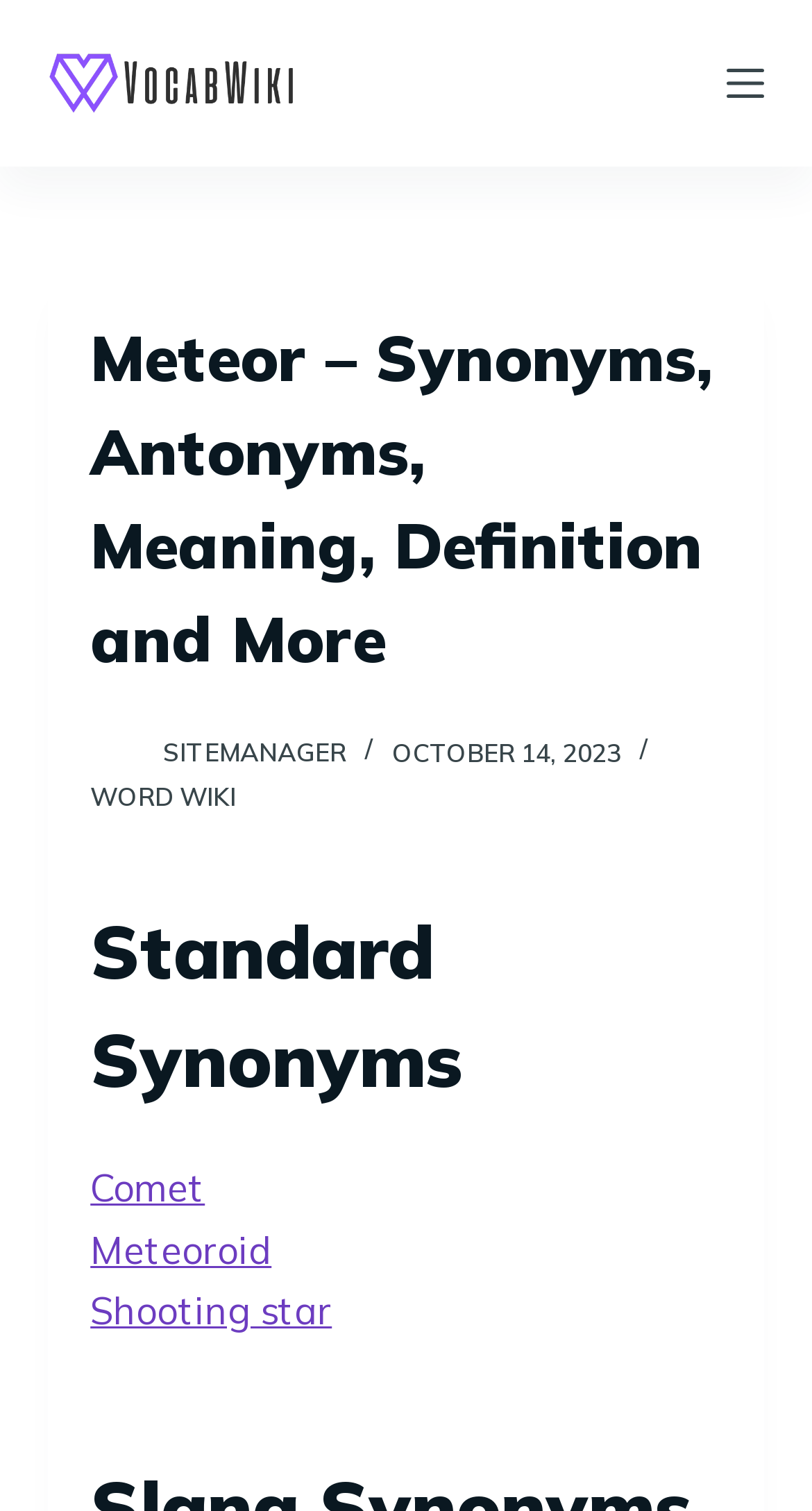How many synonyms are listed? Please answer the question using a single word or phrase based on the image.

3